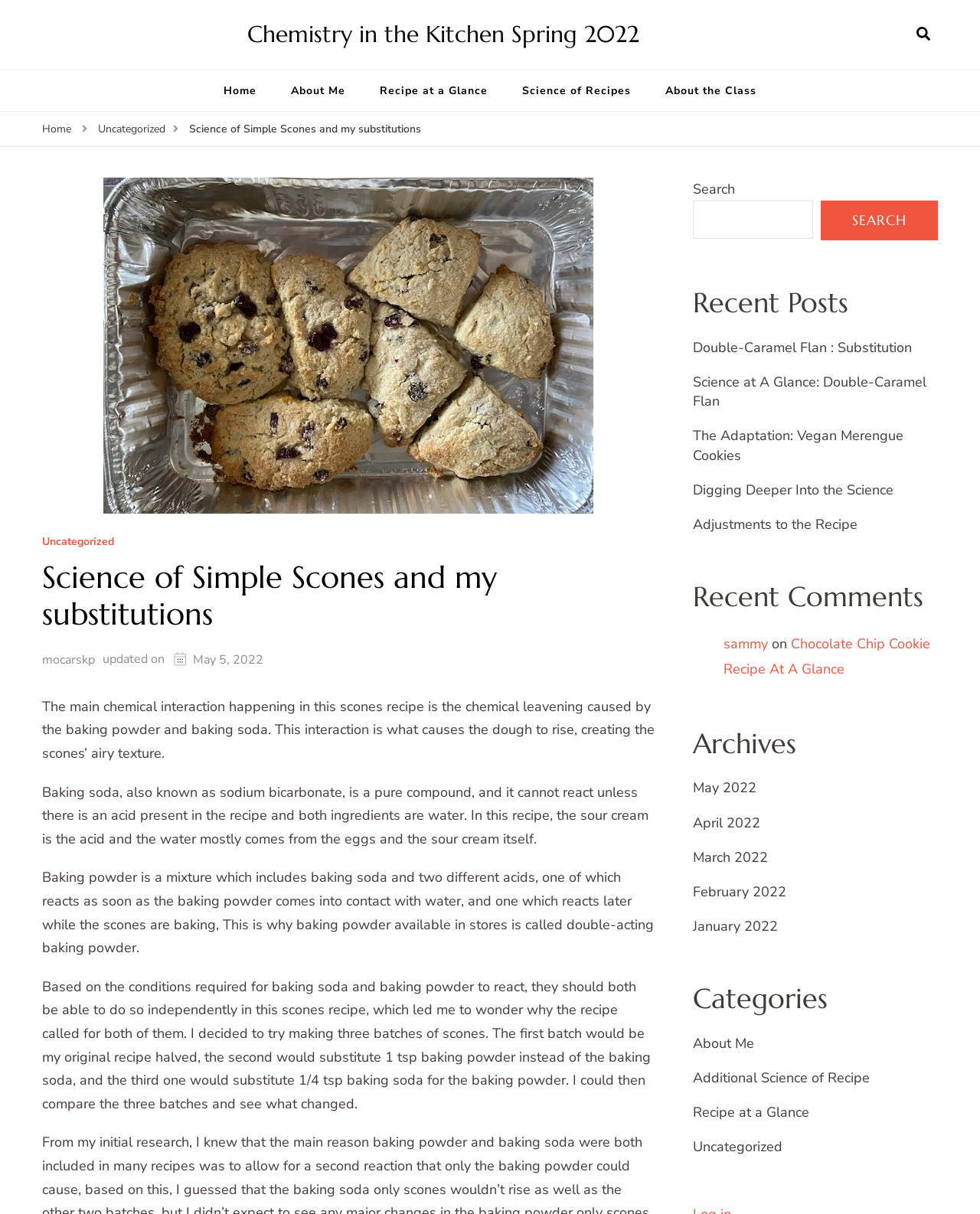Determine and generate the text content of the webpage's headline.

Science of Simple Scones and my substitutions